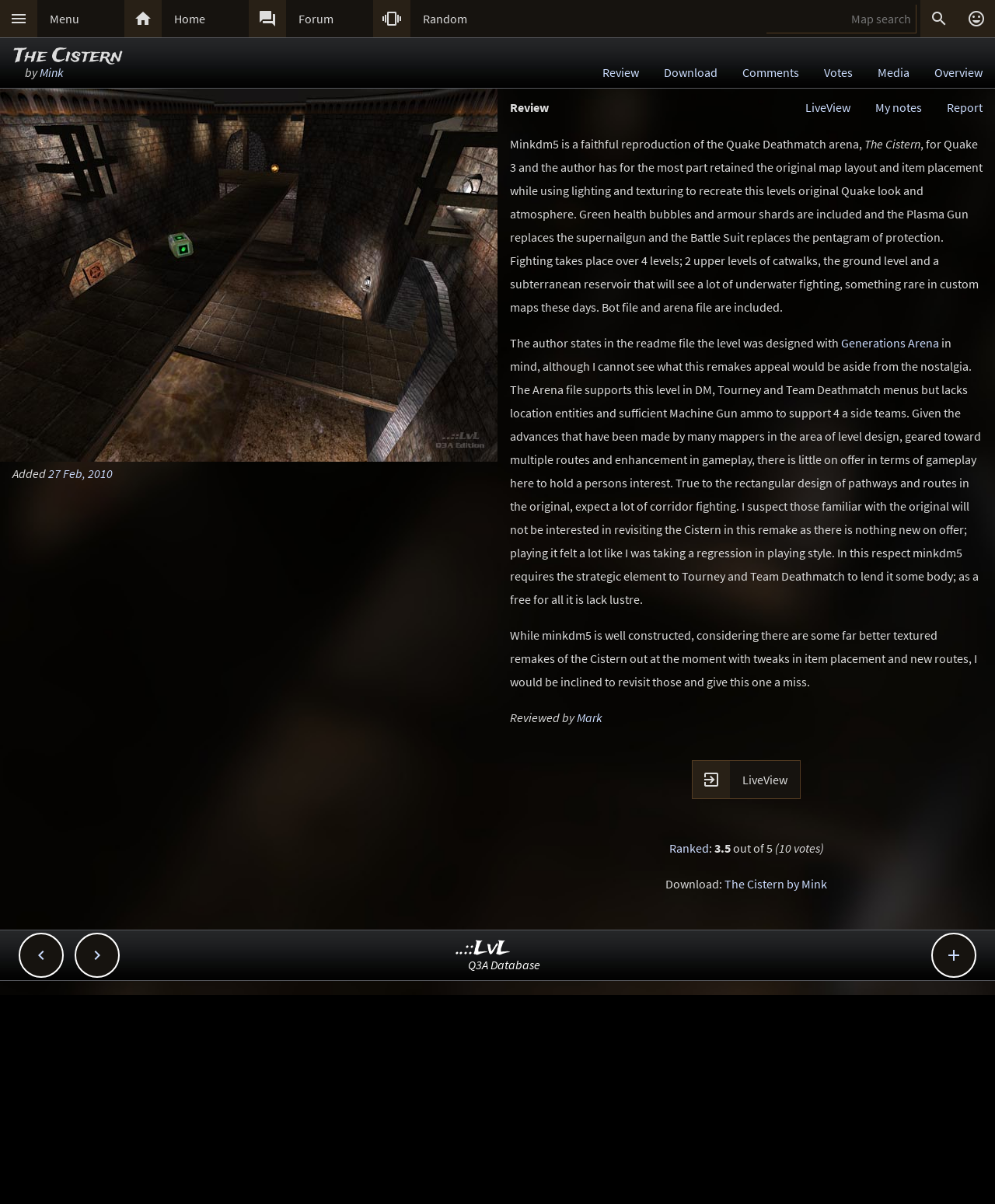Identify and provide the bounding box for the element described by: "parent_node: Added 27 Feb, 2010".

[0.0, 0.074, 0.5, 0.383]